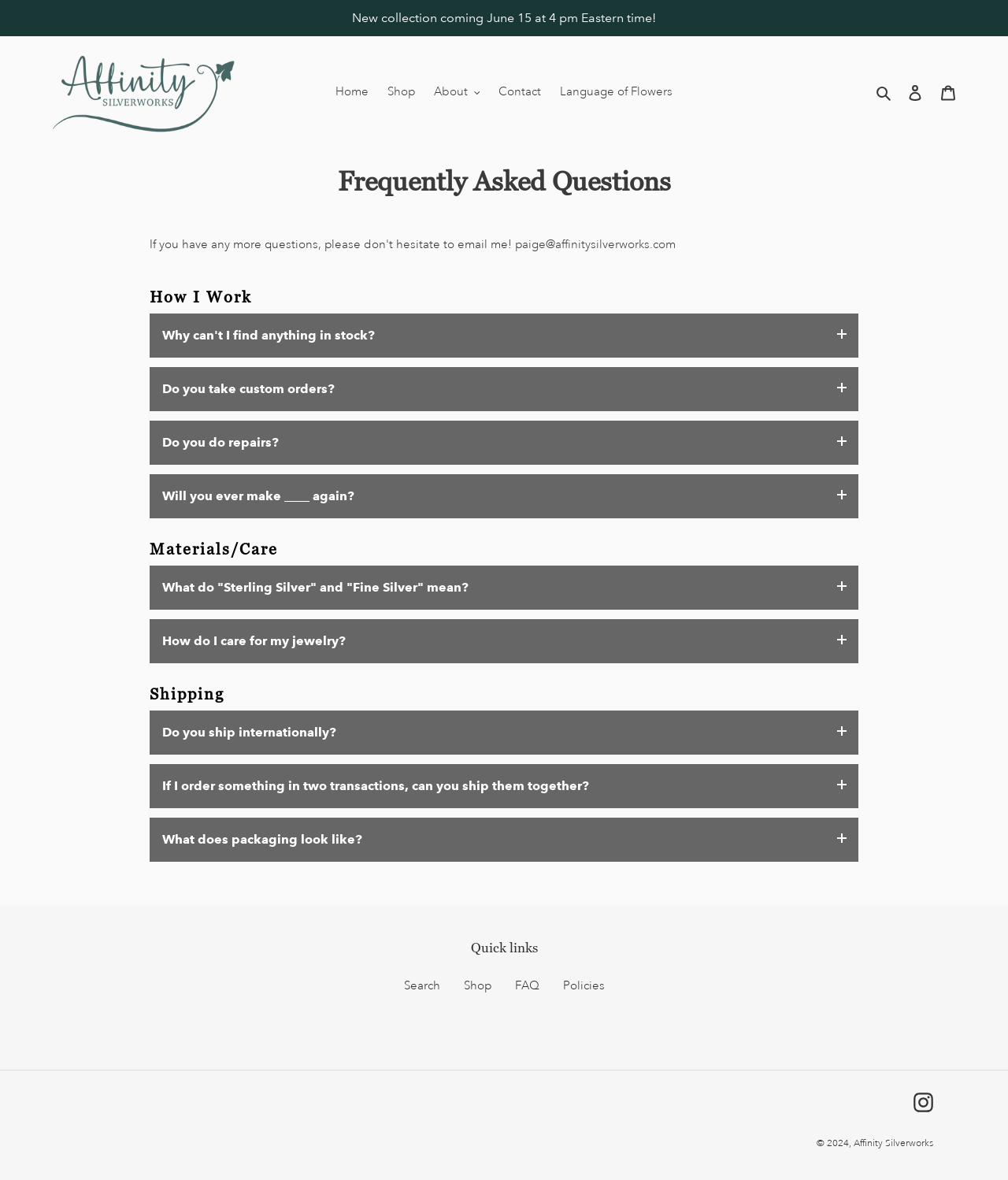Please locate the UI element described by "Language of Flowers" and provide its bounding box coordinates.

[0.548, 0.069, 0.675, 0.088]